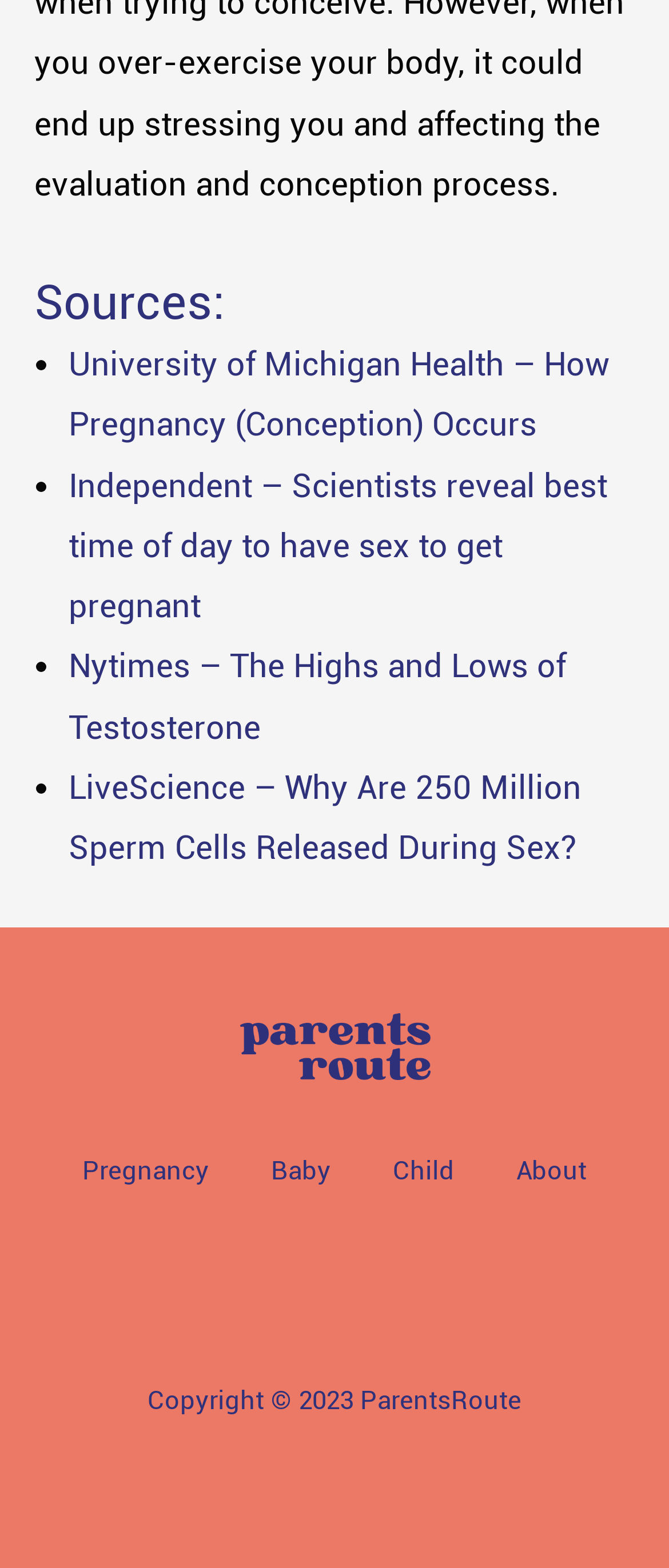Pinpoint the bounding box coordinates of the element you need to click to execute the following instruction: "Visit the Independent article about the best time to have sex to get pregnant". The bounding box should be represented by four float numbers between 0 and 1, in the format [left, top, right, bottom].

[0.103, 0.297, 0.908, 0.399]